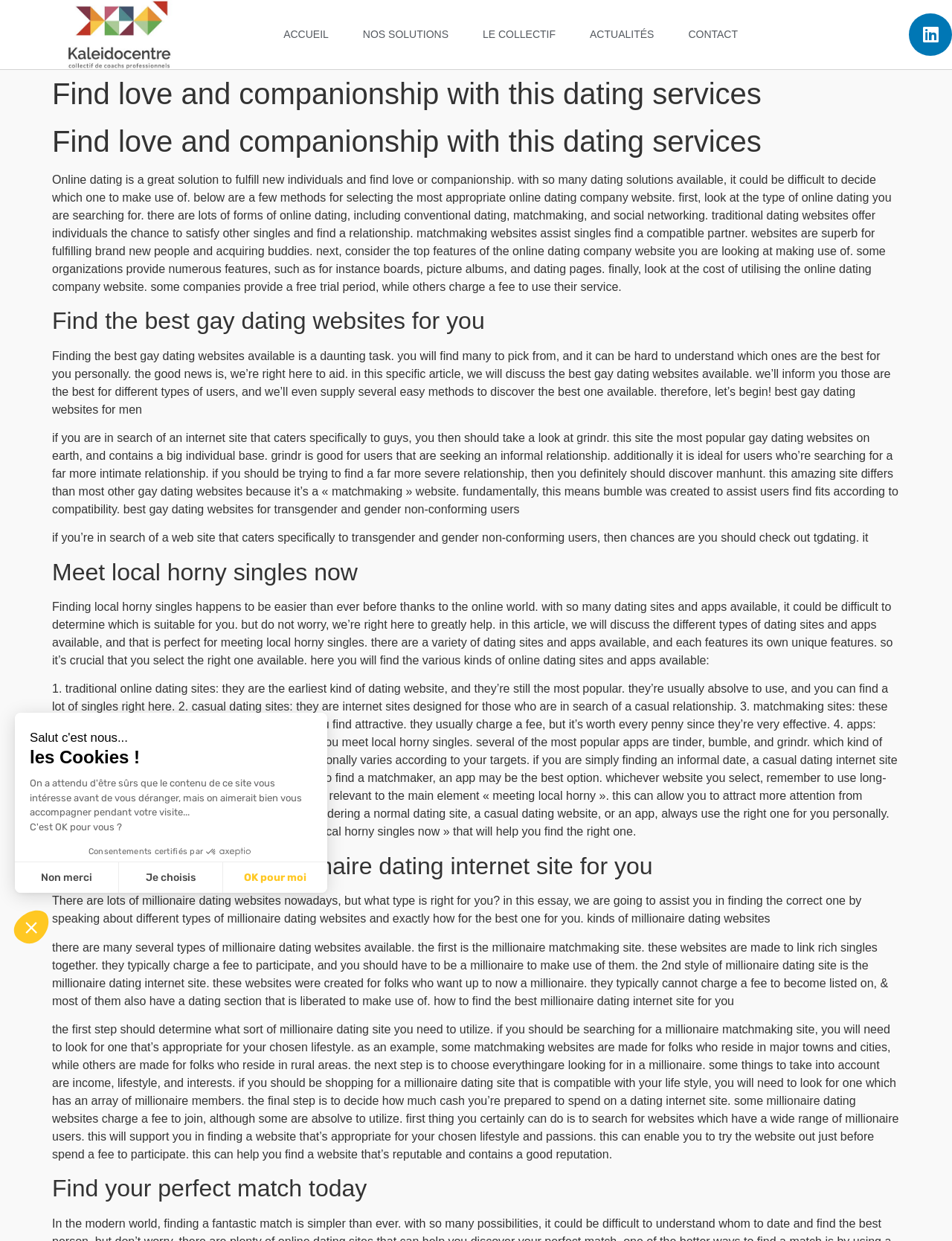Point out the bounding box coordinates of the section to click in order to follow this instruction: "Click the 'CONTACT' link".

[0.707, 0.0, 0.791, 0.055]